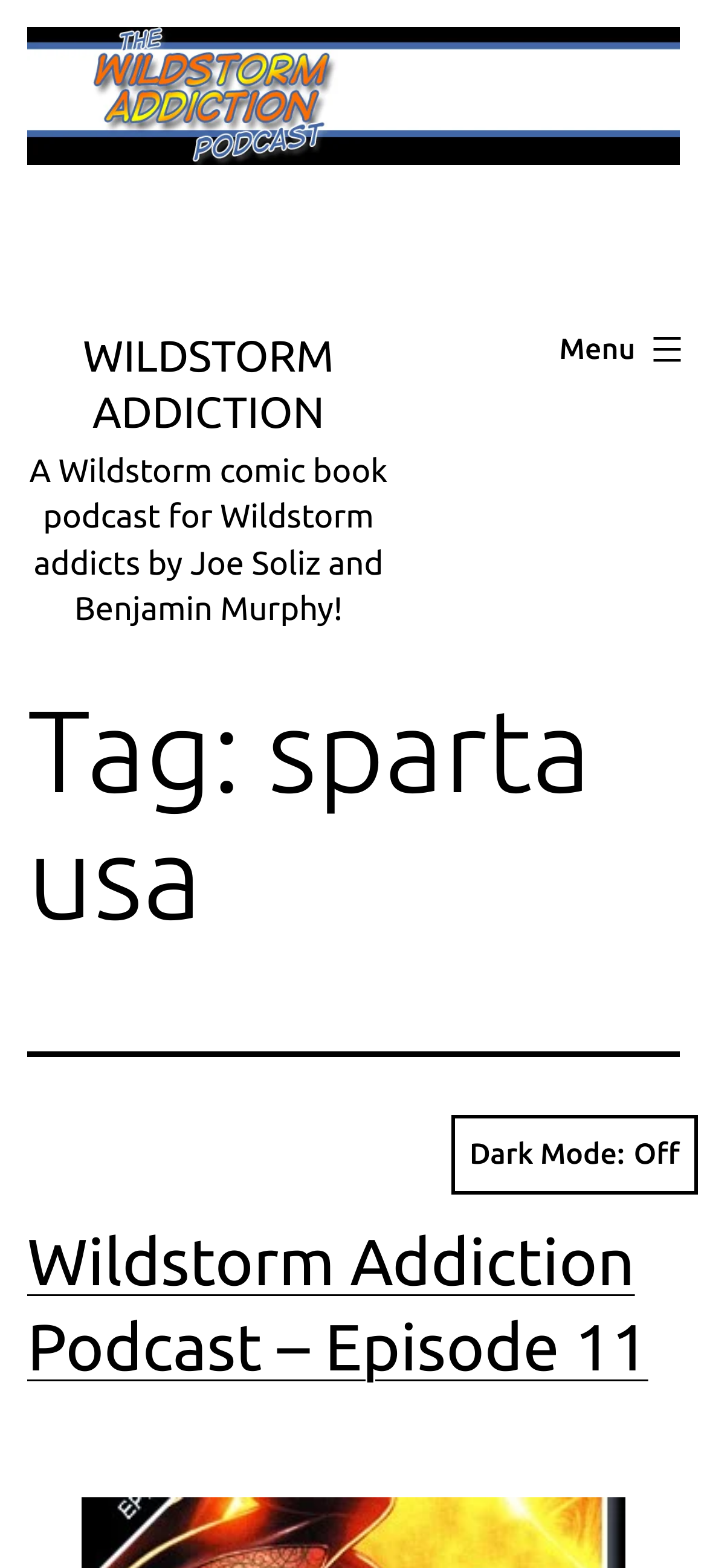Extract the text of the main heading from the webpage.

Tag: sparta usa